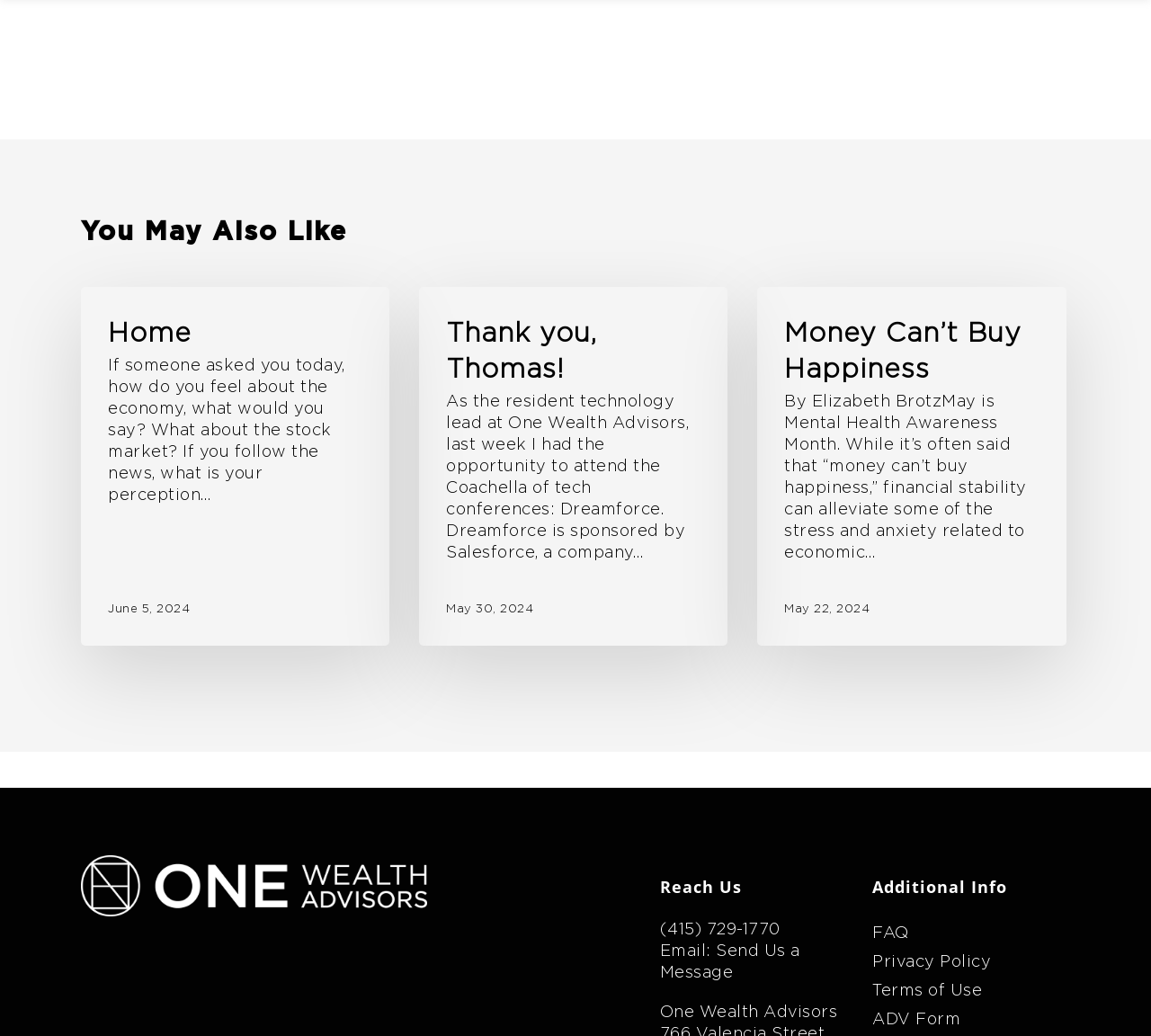Please find the bounding box coordinates of the clickable region needed to complete the following instruction: "Click on the 'You May Also Like' heading". The bounding box coordinates must consist of four float numbers between 0 and 1, i.e., [left, top, right, bottom].

[0.07, 0.135, 0.93, 0.271]